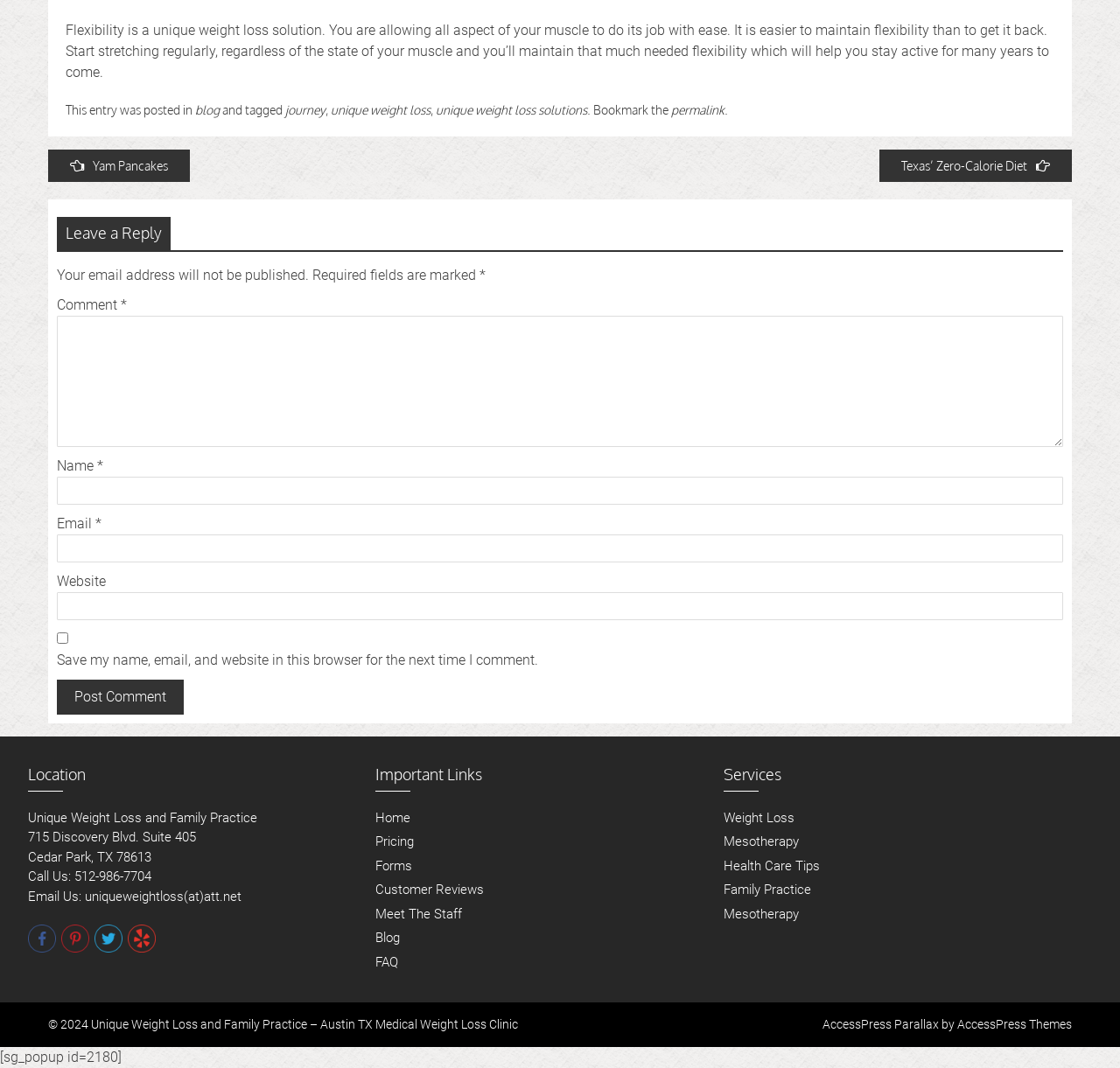Identify the bounding box coordinates for the UI element described as: "Customer Reviews".

[0.335, 0.826, 0.432, 0.84]